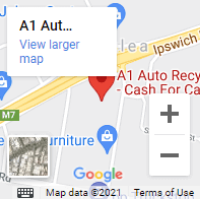Provide a comprehensive description of the image.

The image depicts a map view showcasing the location of "A1 Auto Recycling," a company specializing in cash for cars and vehicle removal services. A red marker indicates their position, emphasizing their prominence in the area. The surrounding details suggest accessibility to major roads, as highlighted by the nearby Ipswich Road. A pop-up overlay provides options to view a larger map, showcasing the business's user-friendly approach for potential customers. This visual representation is vital for individuals seeking eco-friendly car removal and recycling services in Brisbane.